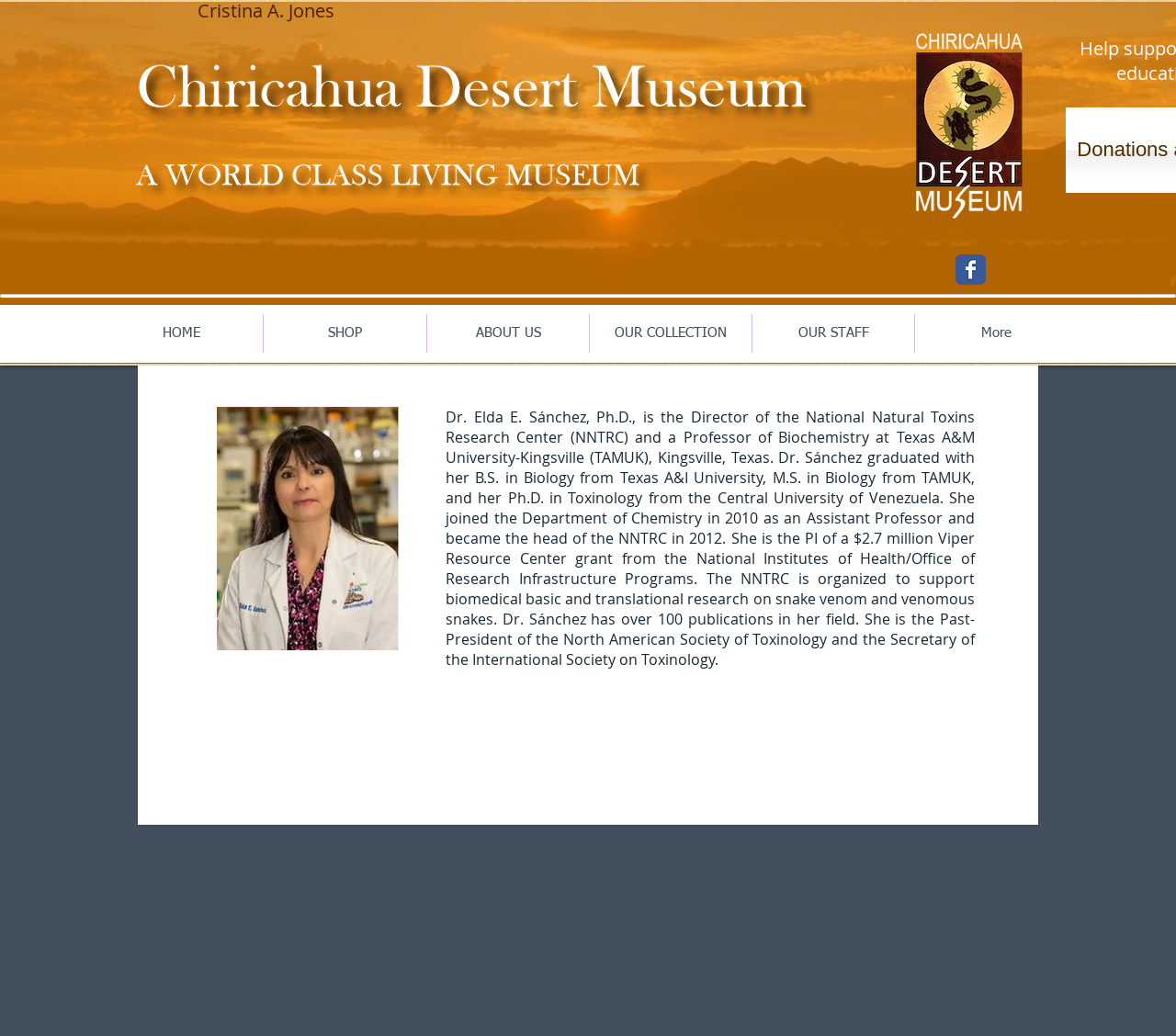From the webpage screenshot, predict the bounding box of the UI element that matches this description: "OUR STAFF".

[0.64, 0.303, 0.777, 0.34]